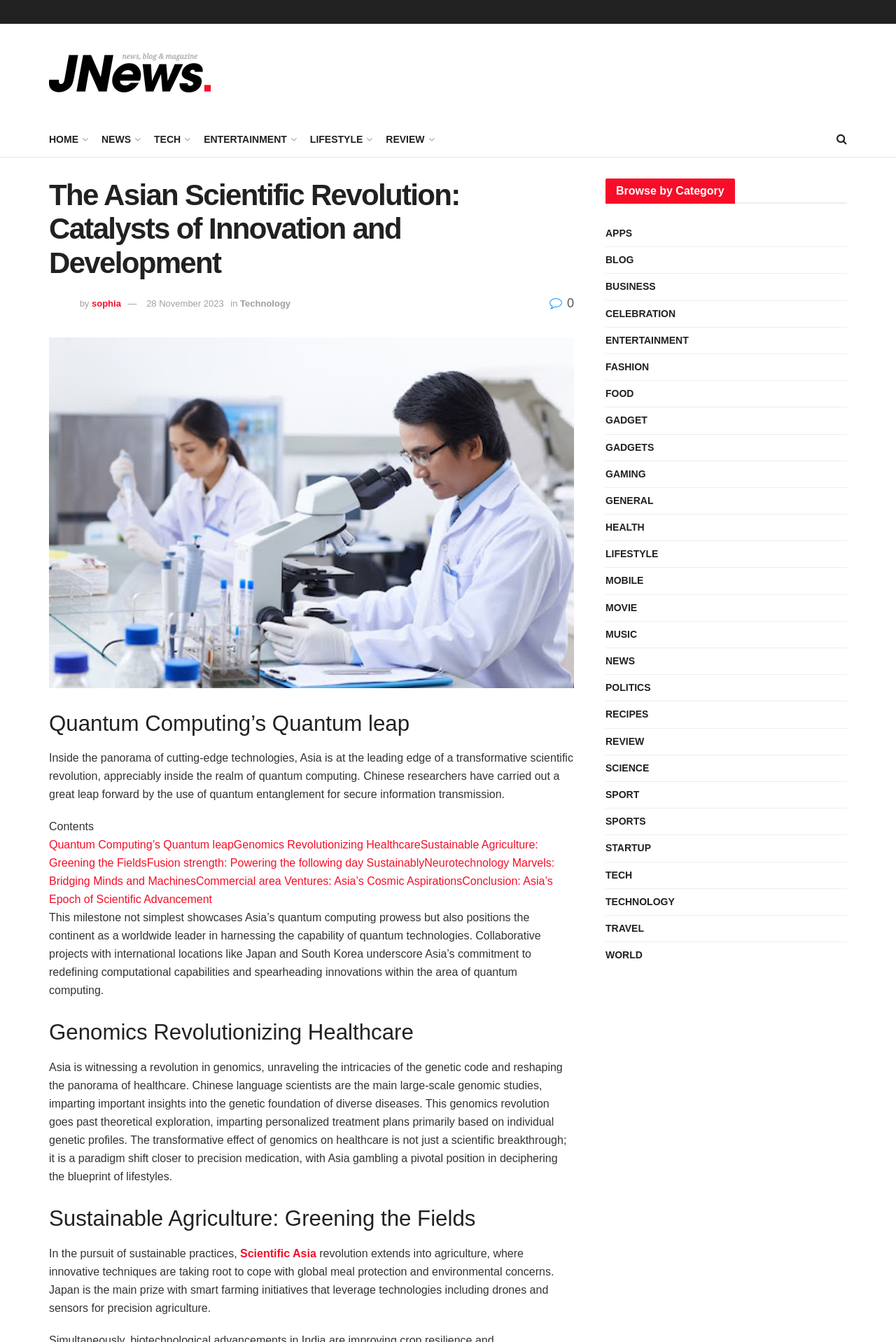What is the name of the magazine?
Look at the image and respond with a one-word or short-phrase answer.

BBC News Magzine